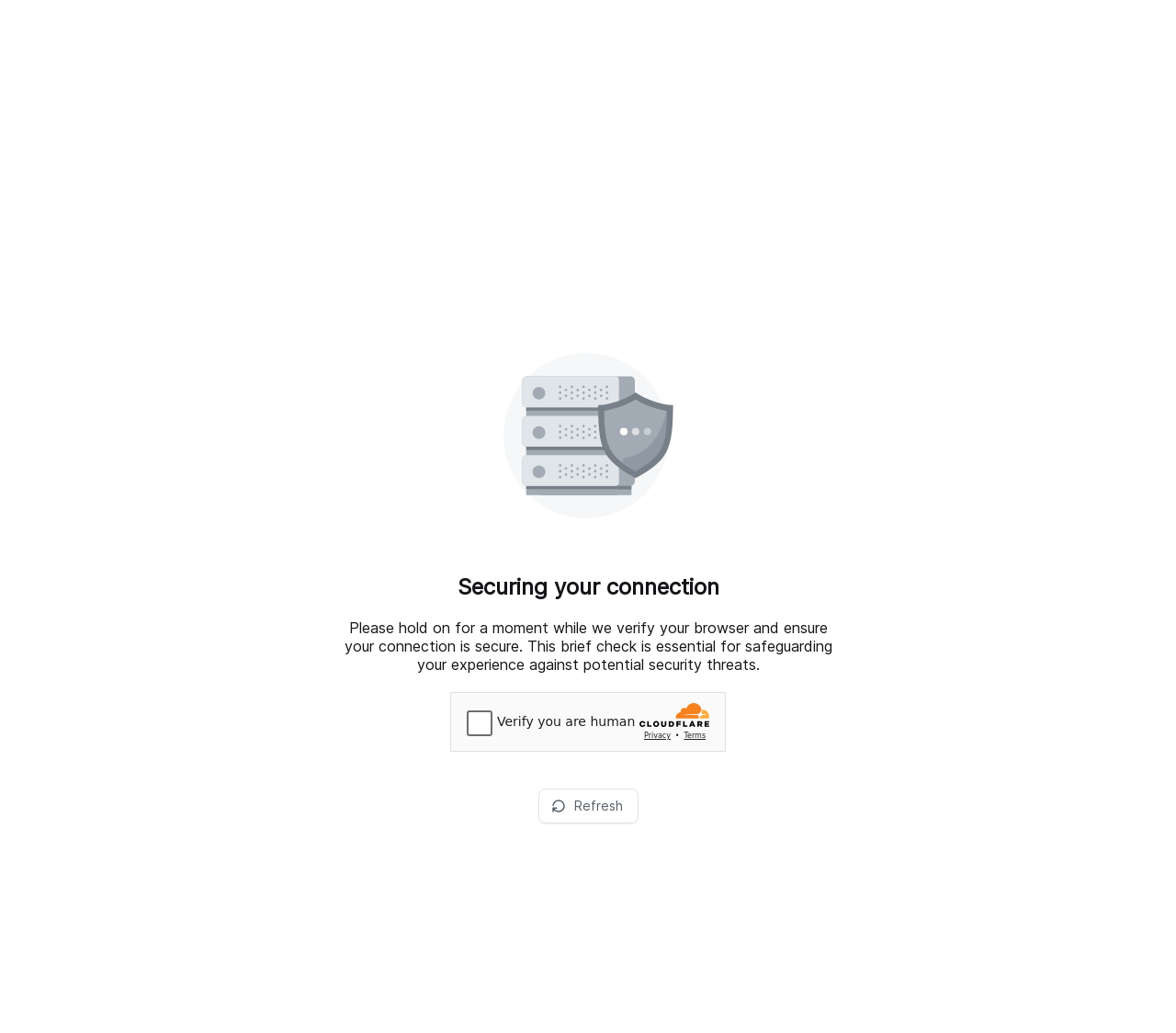Can you extract the primary headline text from the webpage?

Securing your connection